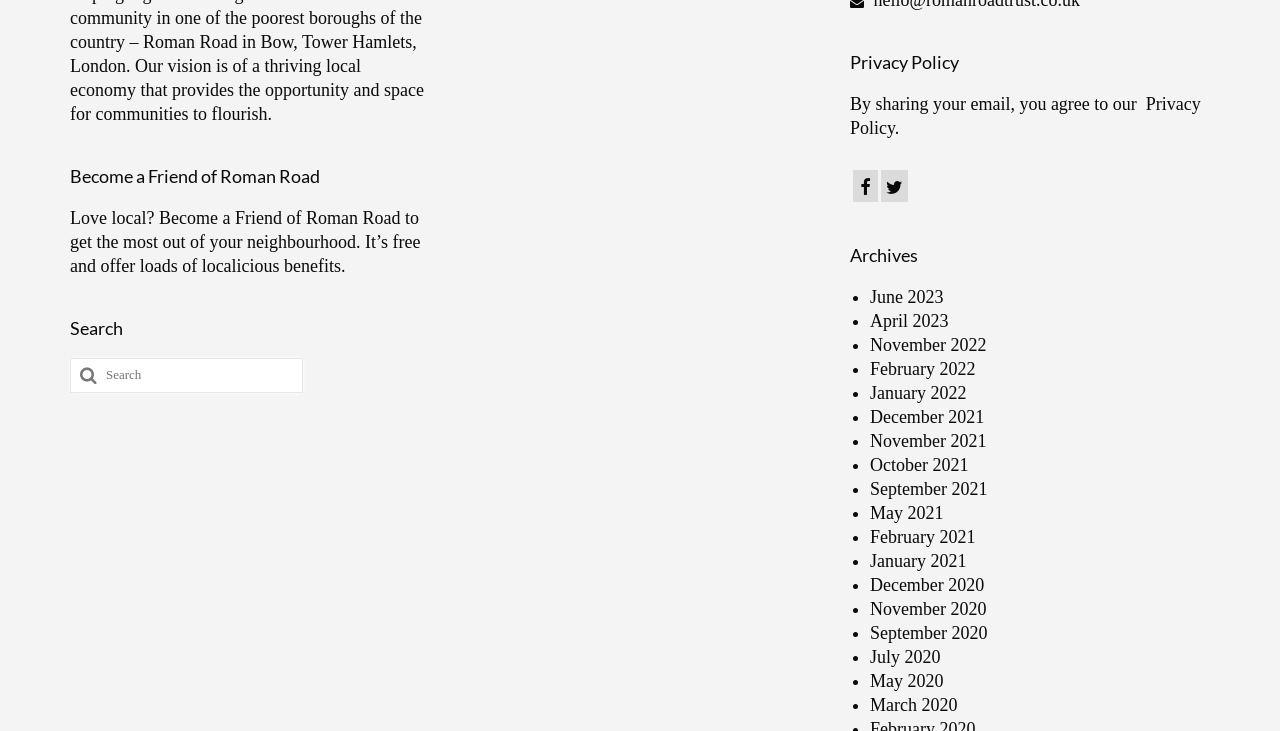Locate the bounding box of the UI element with the following description: "title="Call for: Volunteer Photographer"".

[0.426, 0.093, 0.492, 0.161]